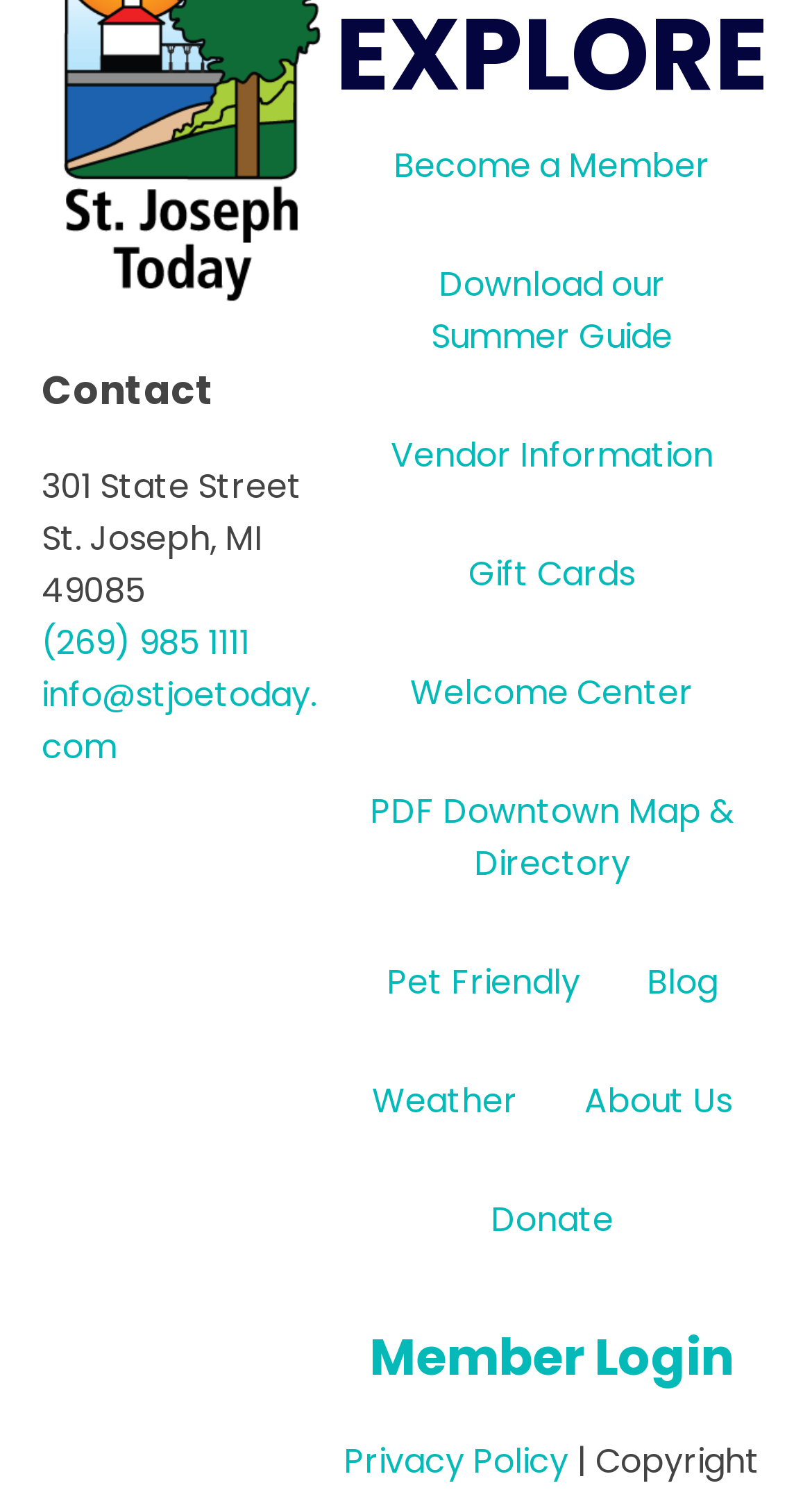Refer to the screenshot and give an in-depth answer to this question: What is the email address of the contact?

I found the email address by looking at the 'Contact' section, where I saw a link with the email address 'info@stjoetoday.com'.